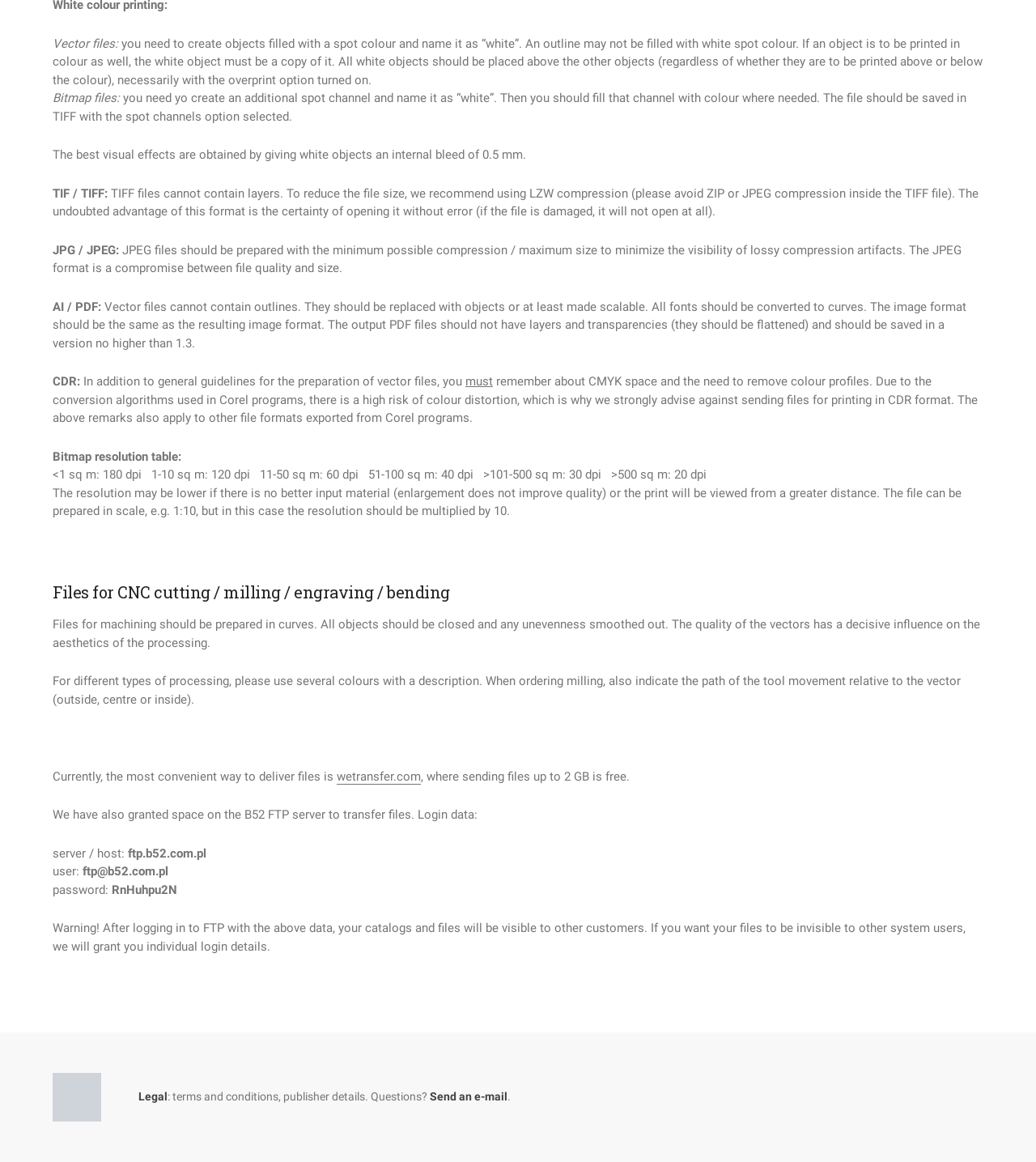Provide the bounding box coordinates, formatted as (top-left x, top-left y, bottom-right x, bottom-right y), with all values being floating point numbers between 0 and 1. Identify the bounding box of the UI element that matches the description: wetransfer.com

[0.325, 0.662, 0.406, 0.675]